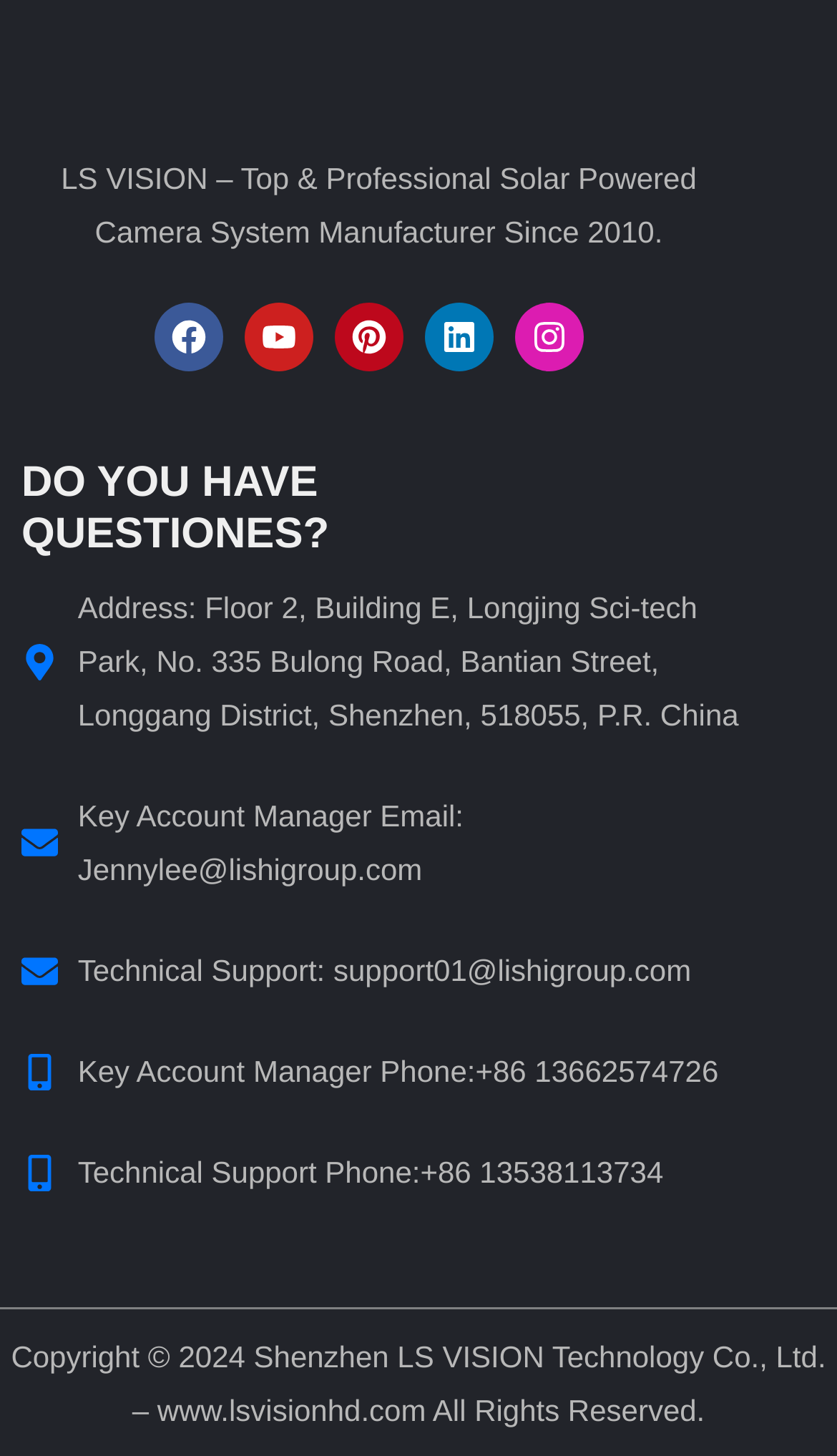Consider the image and give a detailed and elaborate answer to the question: 
What is the address of the company?

The address is obtained from the StaticText element with the text 'Address: Floor 2, Building E, Longjing Sci-tech Park, No. 335 Bulong Road, Bantian Street, Longgang District, Shenzhen, 518055, P.R. China' at the middle of the webpage.